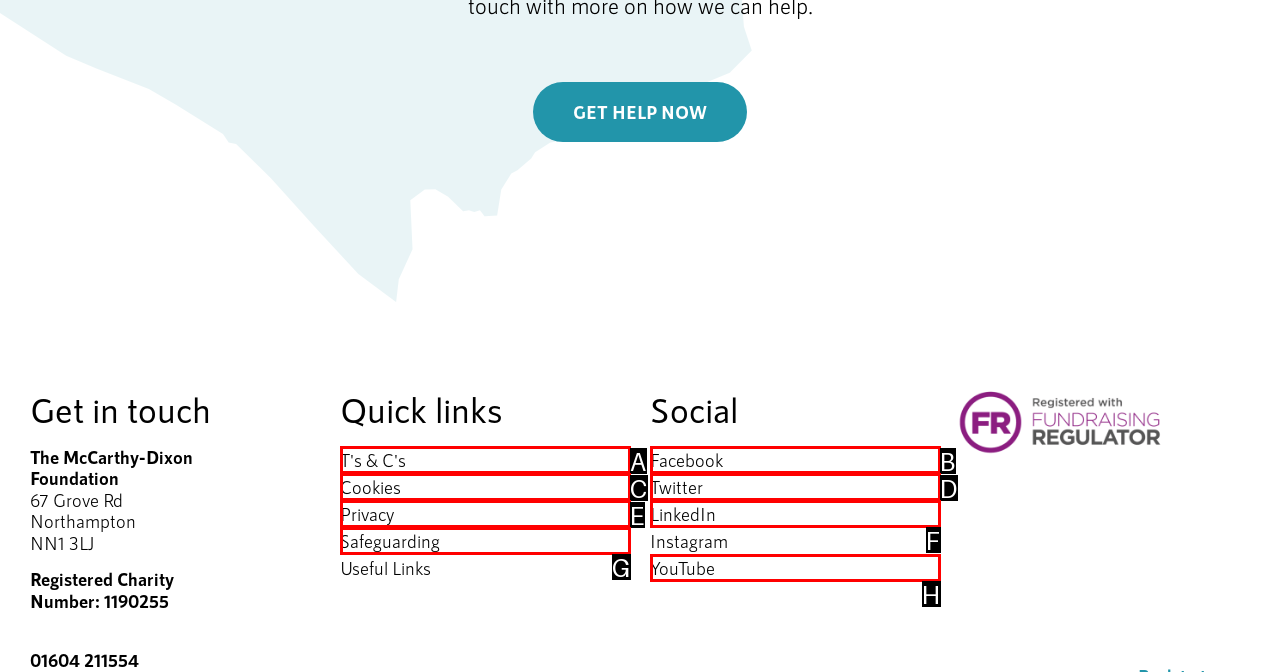Look at the description: Cookies
Determine the letter of the matching UI element from the given choices.

C